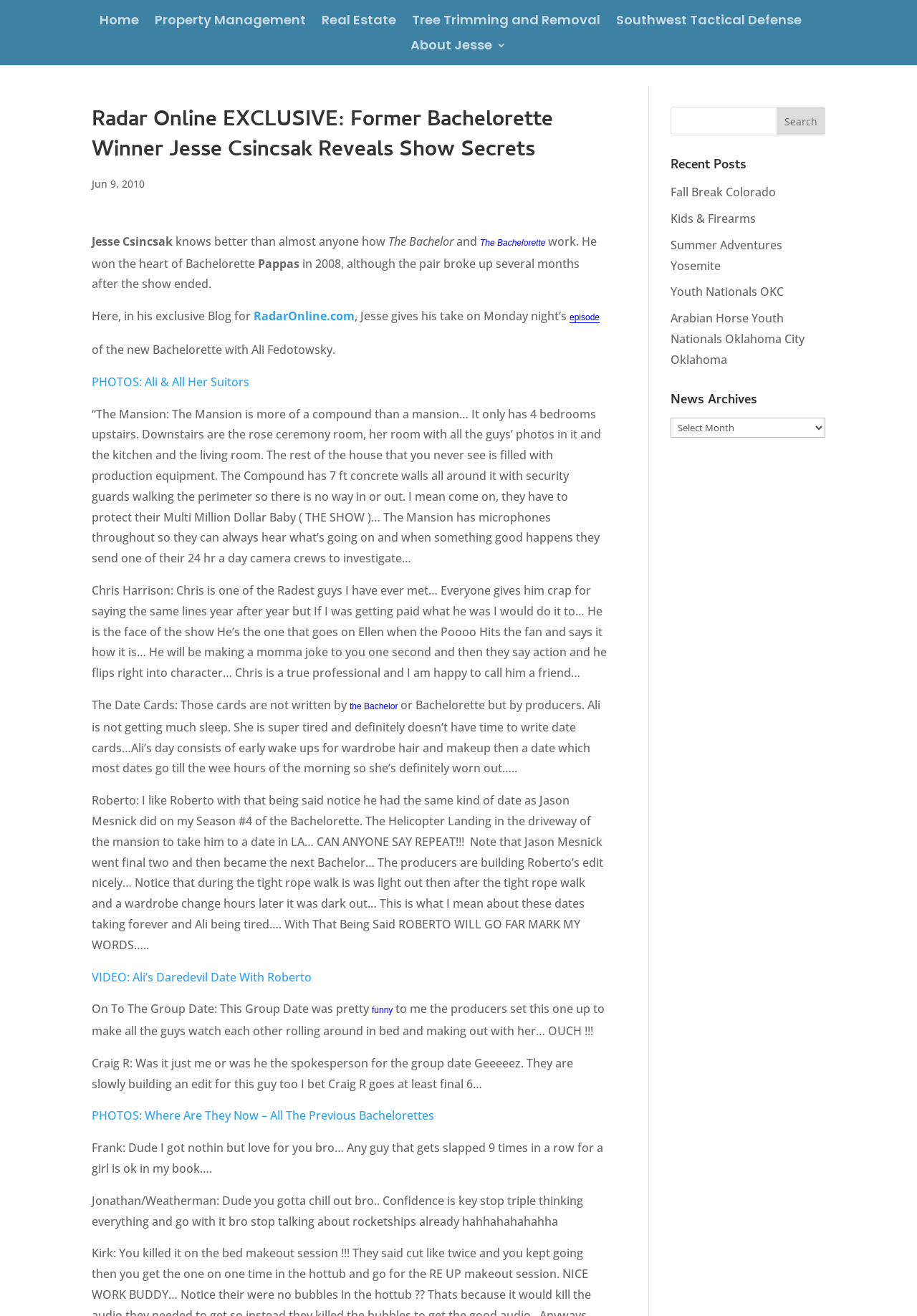How many bedrooms are there in the mansion?
Please provide a comprehensive answer based on the details in the screenshot.

According to the webpage content, specifically the sentence 'The Mansion is more of a compound than a mansion… It only has 4 bedrooms upstairs.', we can determine that there are 4 bedrooms in the mansion.